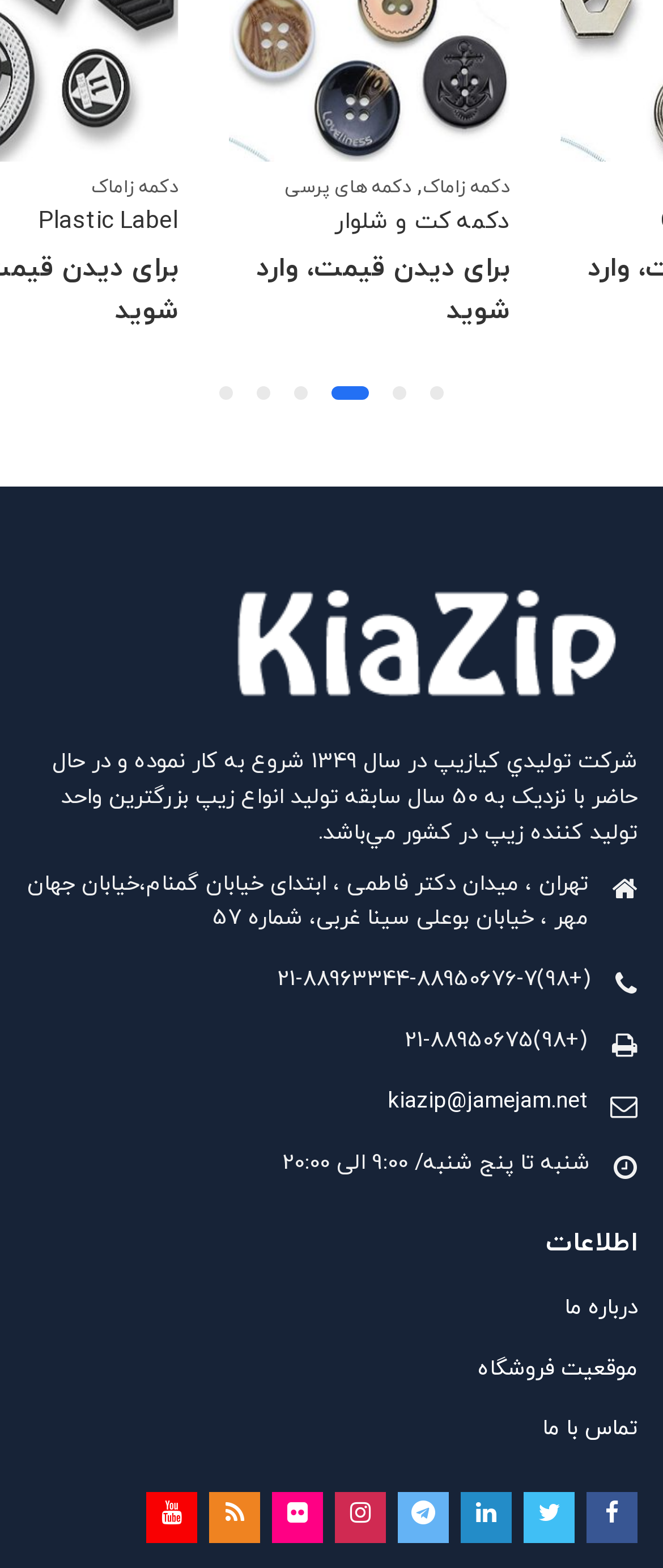Locate the bounding box of the UI element based on this description: "August 2015". Provide four float numbers between 0 and 1 as [left, top, right, bottom].

None